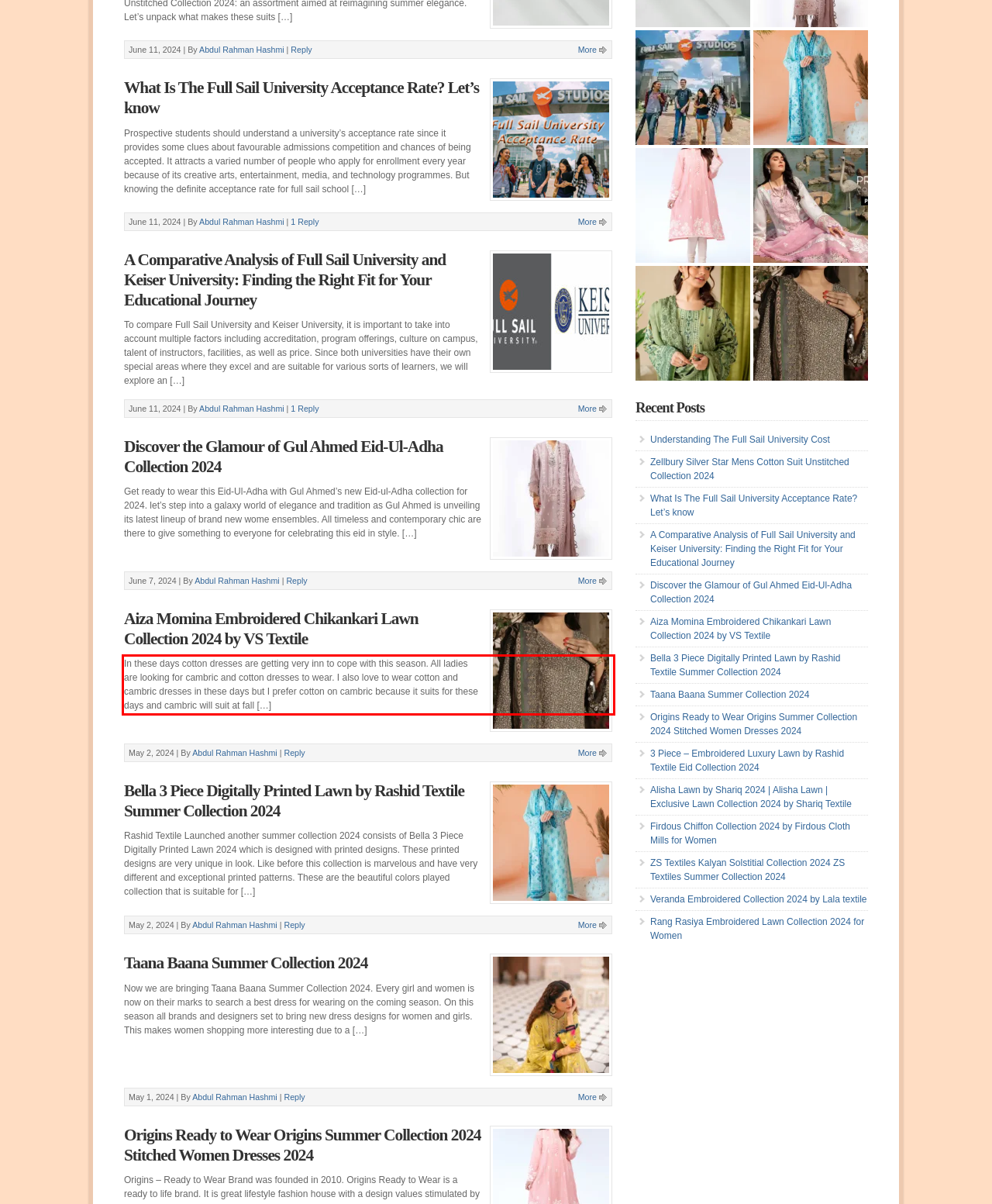Examine the screenshot of the webpage, locate the red bounding box, and generate the text contained within it.

In these days cotton dresses are getting very inn to cope with this season. All ladies are looking for cambric and cotton dresses to wear. I also love to wear cotton and cambric dresses in these days but I prefer cotton on cambric because it suits for these days and cambric will suit at fall […]